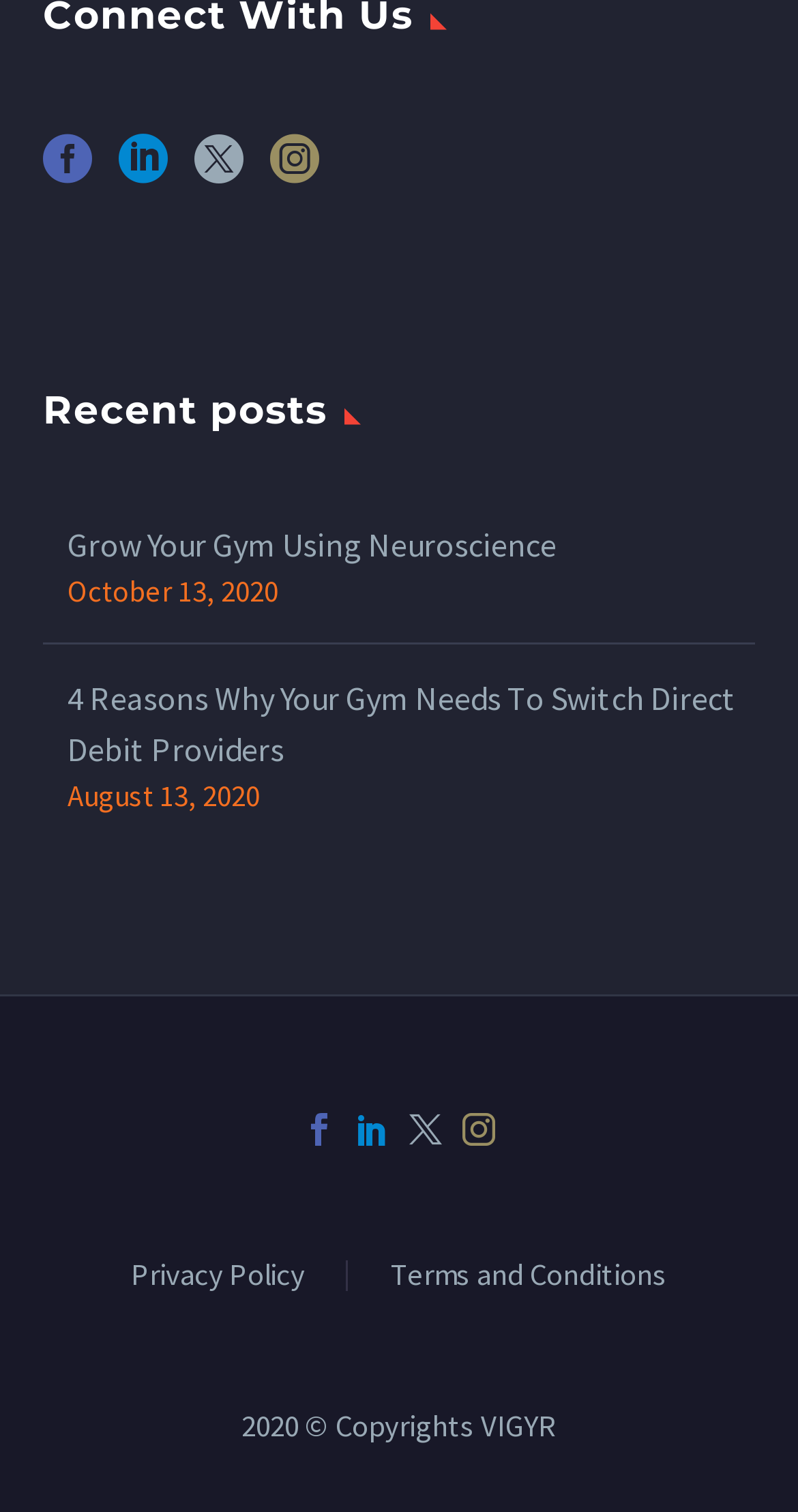Could you find the bounding box coordinates of the clickable area to complete this instruction: "Go to terms and conditions"?

[0.49, 0.834, 0.836, 0.854]